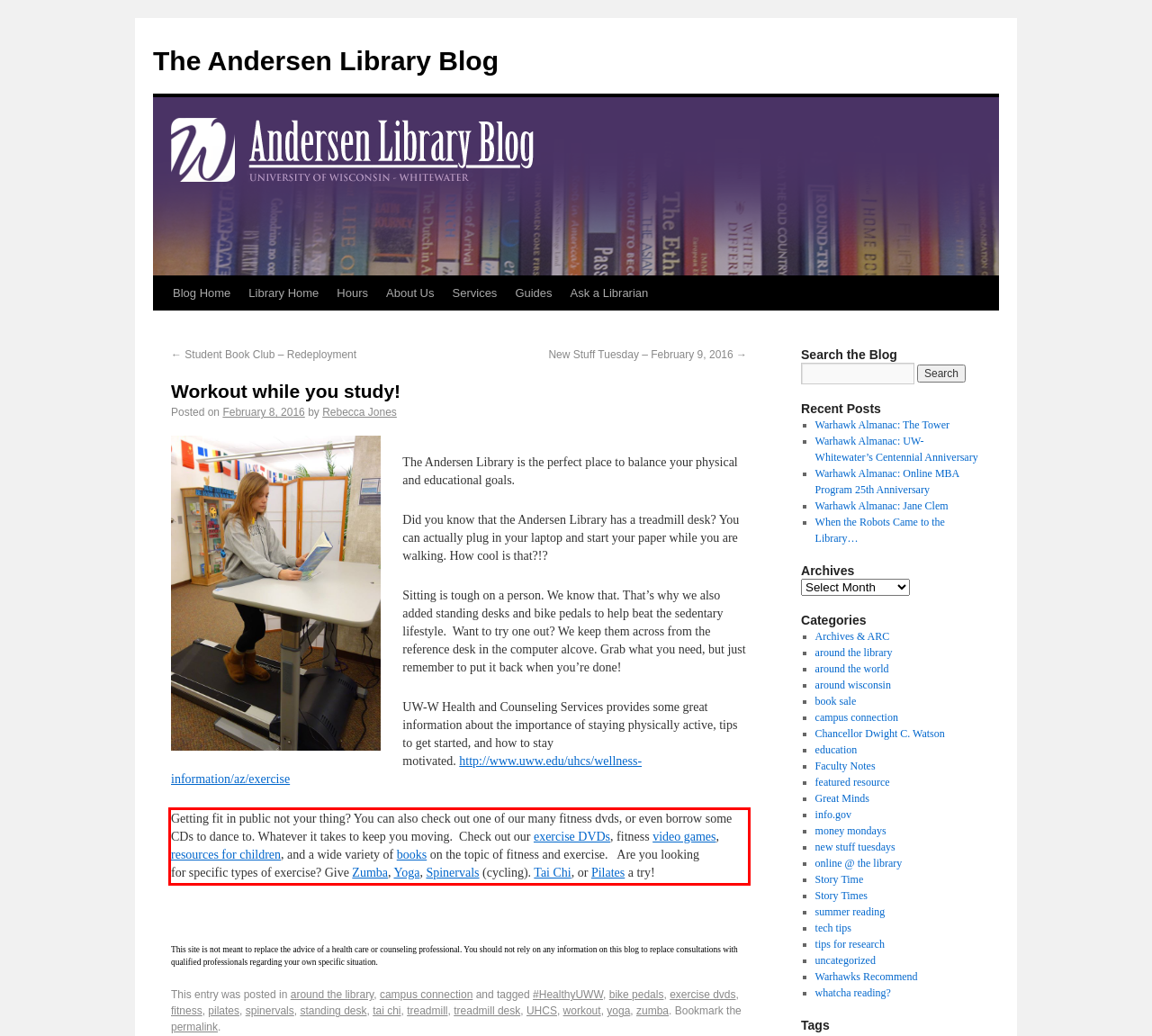Please examine the screenshot of the webpage and read the text present within the red rectangle bounding box.

Getting fit in public not your thing? You can also check out one of our many fitness dvds, or even borrow some CDs to dance to. Whatever it takes to keep you moving. Check out our exercise DVDs, fitness video games, resources for children, and a wide variety of books on the topic of fitness and exercise. Are you looking for specific types of exercise? Give Zumba, Yoga, Spinervals (cycling). Tai Chi, or Pilates a try!